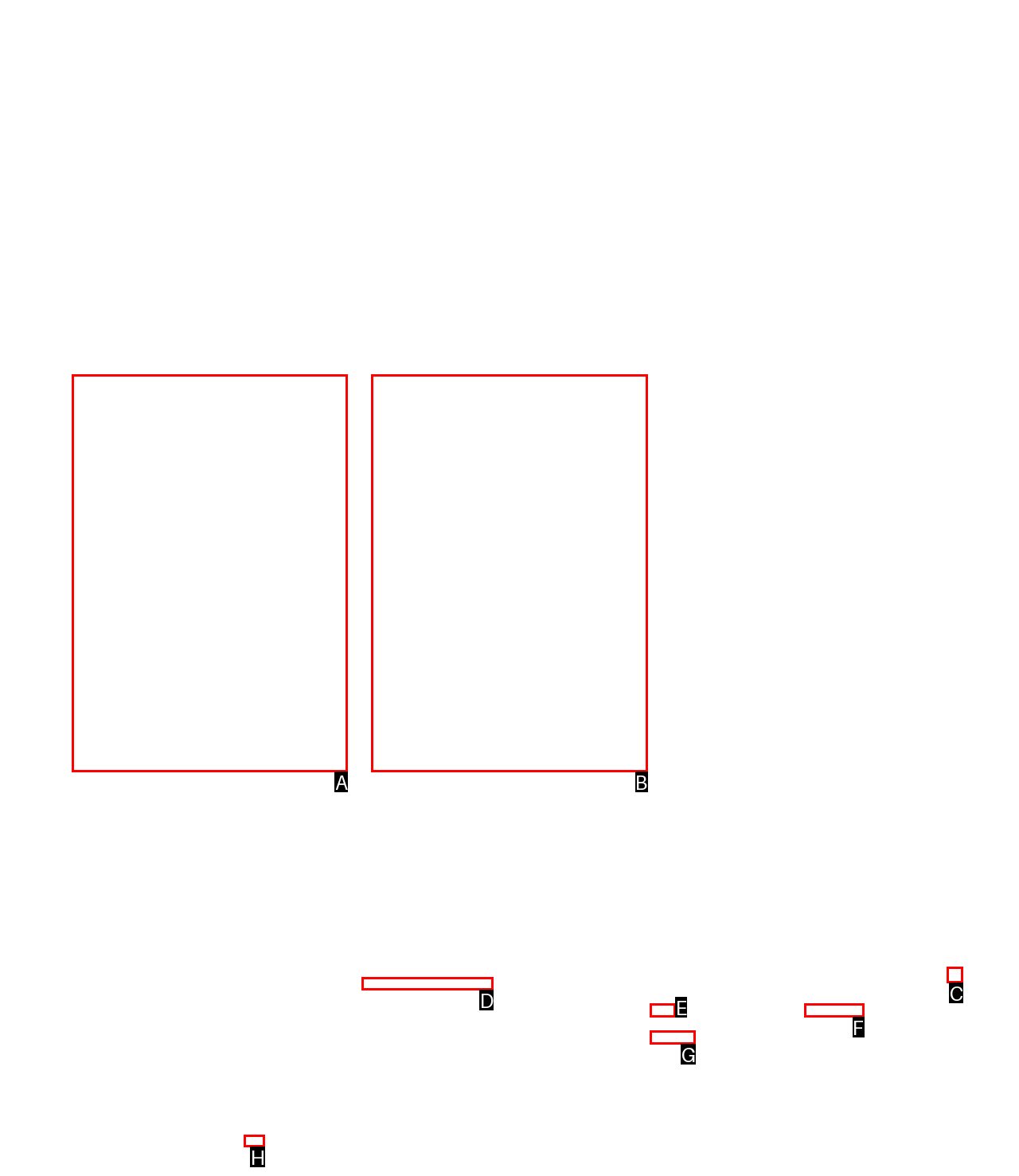Please indicate which HTML element to click in order to fulfill the following task: View Hemp Farmer Services Respond with the letter of the chosen option.

D